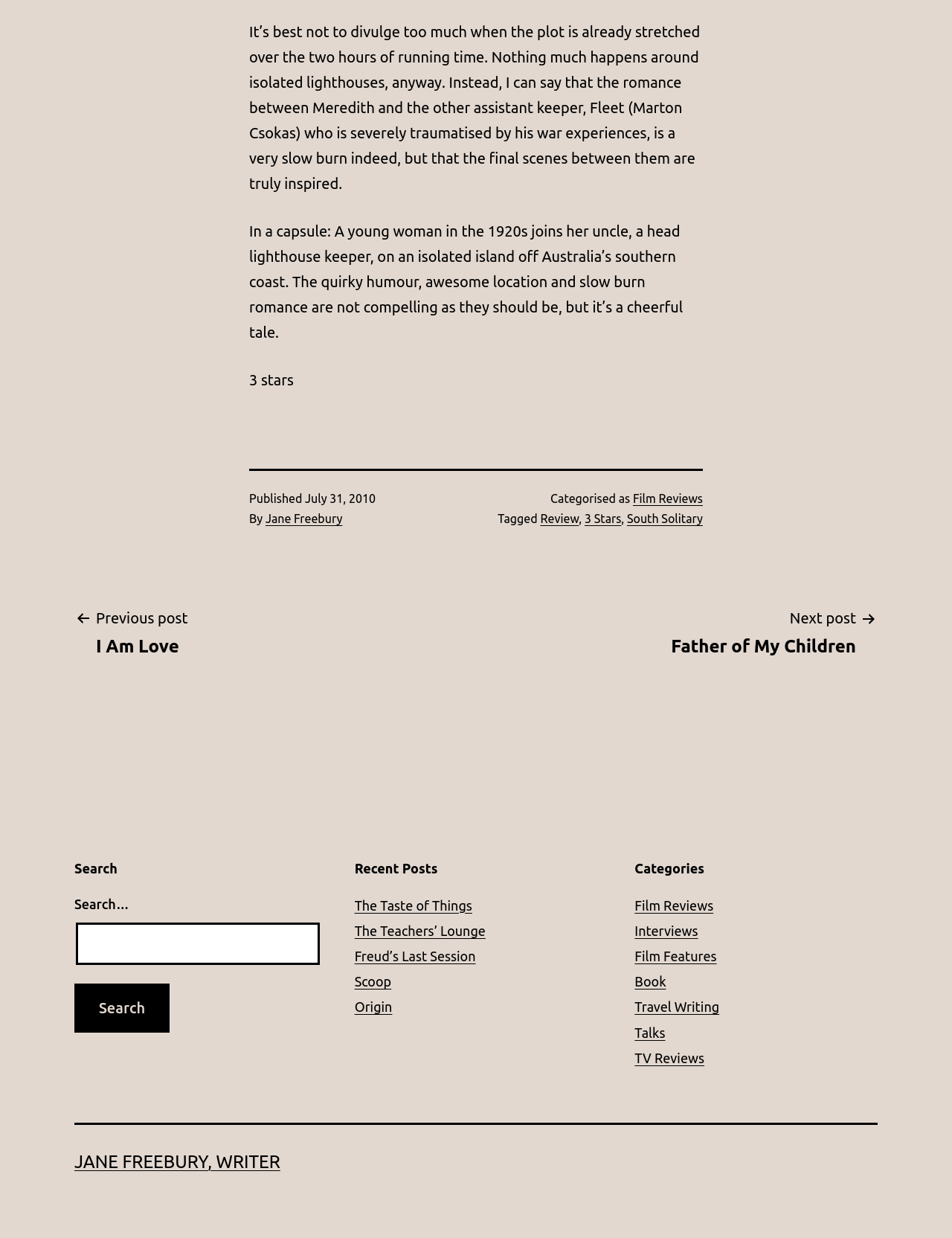Can you find the bounding box coordinates of the area I should click to execute the following instruction: "Visit Jane Freebury's homepage"?

[0.078, 0.93, 0.294, 0.947]